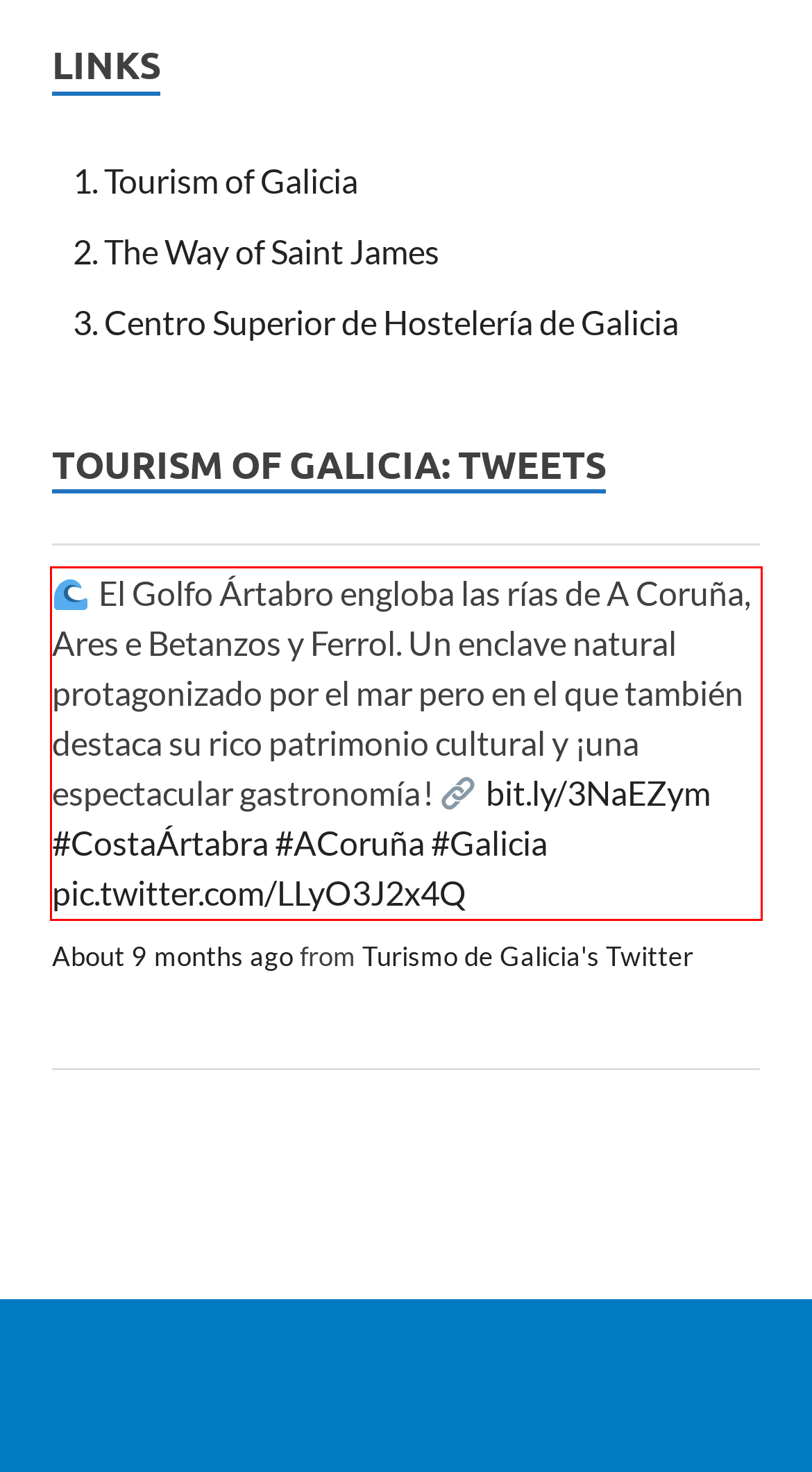You have a screenshot of a webpage with a UI element highlighted by a red bounding box. Use OCR to obtain the text within this highlighted area.

El Golfo Ártabro engloba las rías de A Coruña, Ares e Betanzos y Ferrol. Un enclave natural protagonizado por el mar pero en el que también destaca su rico patrimonio cultural y ¡una espectacular gastronomía ! bit.ly/3NaEZym #CostaÁrtabra #ACoruña #Galicia pic.twitter.com/LLyO3J2x4Q